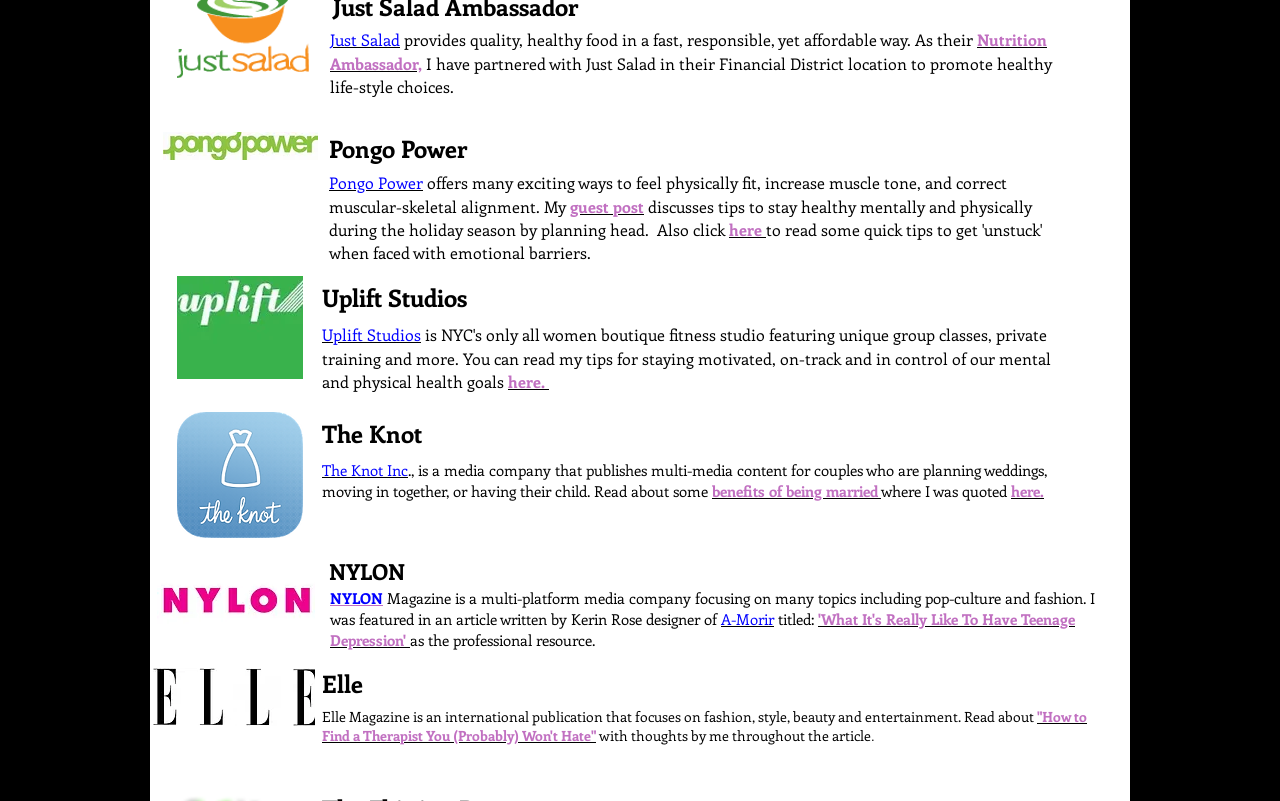How many companies are mentioned on this webpage?
Please elaborate on the answer to the question with detailed information.

The webpage mentions five companies: Just Salad, Pongo Power, Uplift Studios, The Knot, and NYLON.